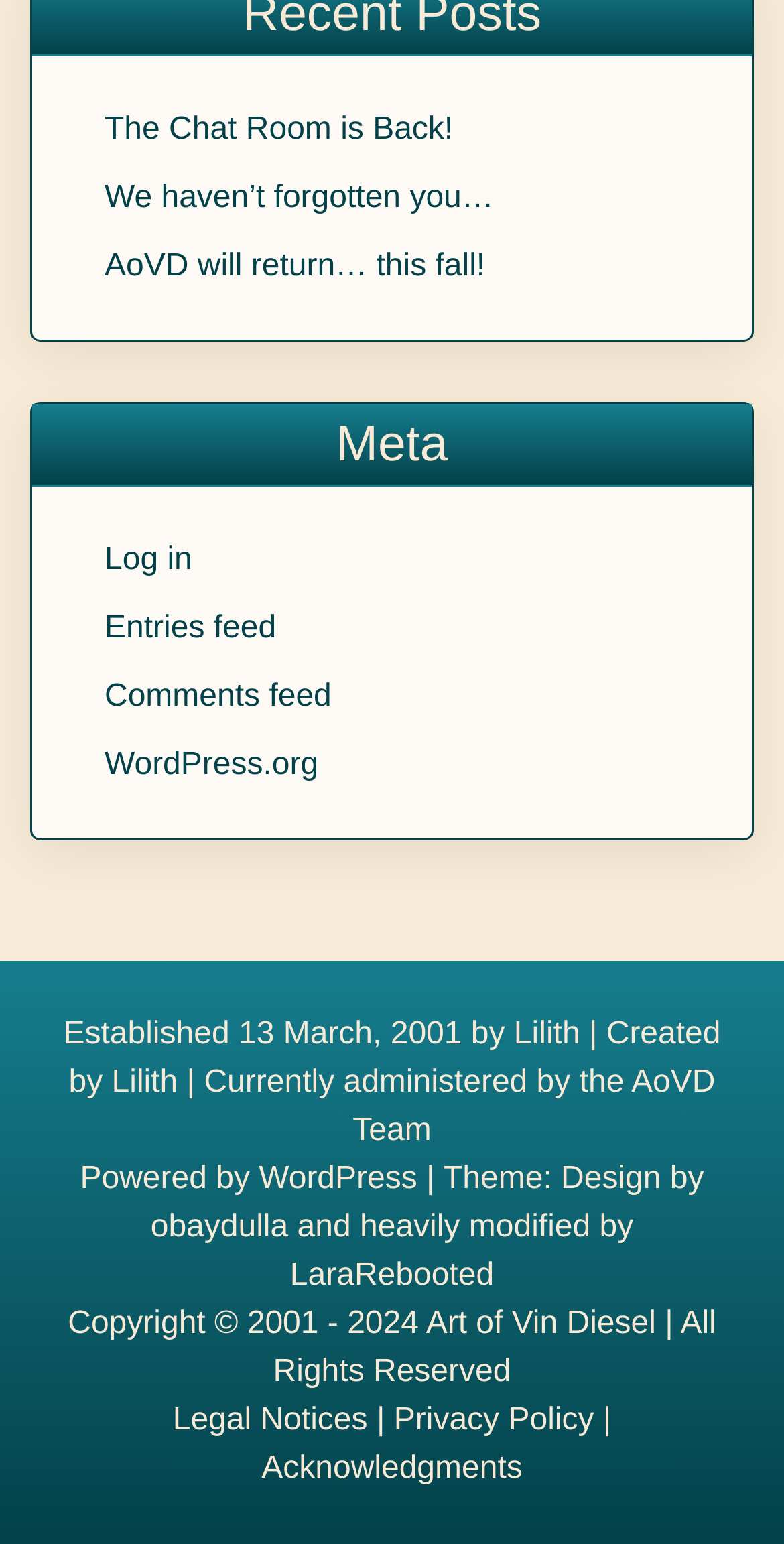What is the copyright year range of the website?
Look at the image and answer the question with a single word or phrase.

2001 - 2024